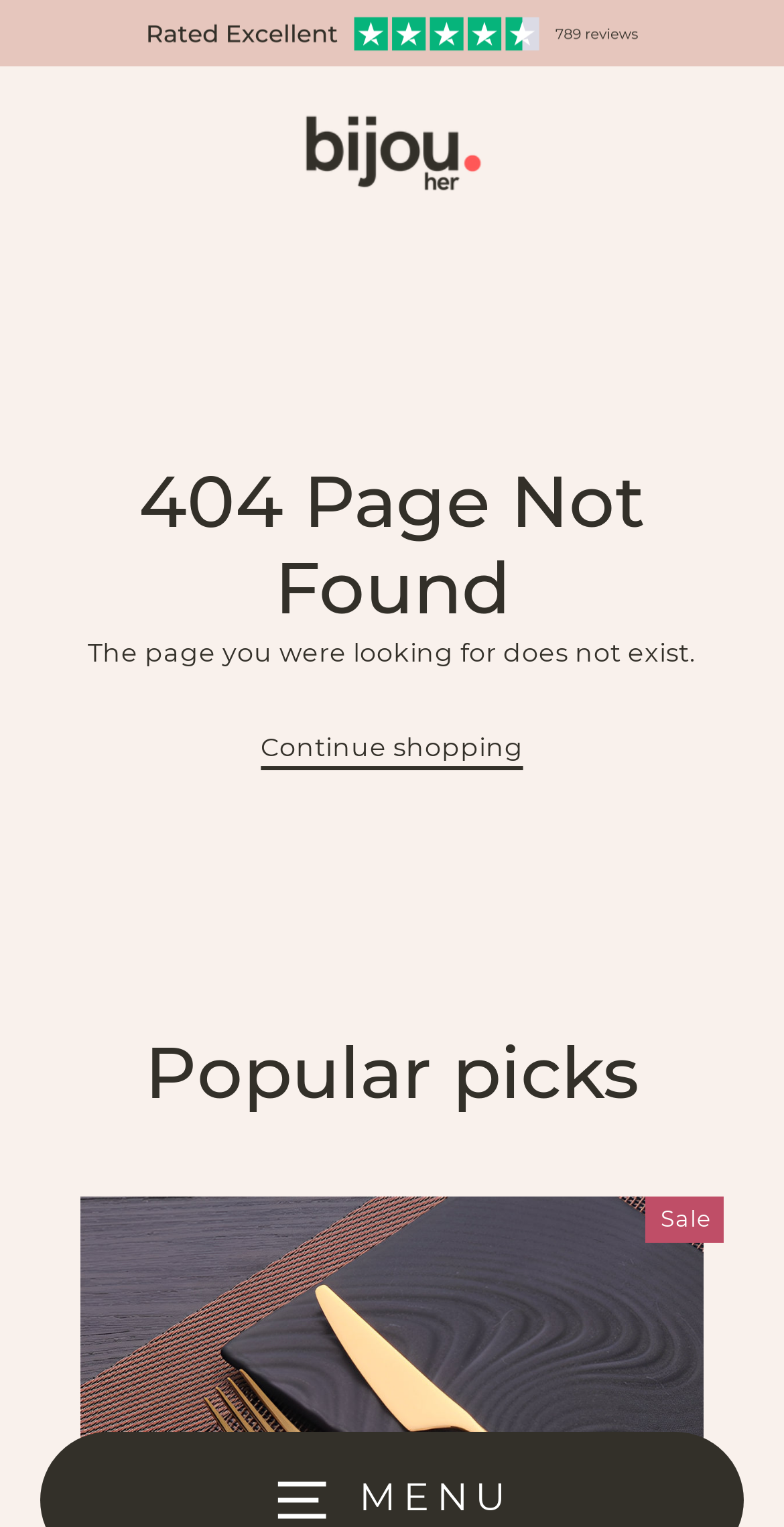Please study the image and answer the question comprehensively:
What is the purpose of the 'Continue shopping' button?

I inferred the purpose of the button by its text 'Continue shopping' and its position below the error message, suggesting that it allows users to continue shopping despite the 404 error.